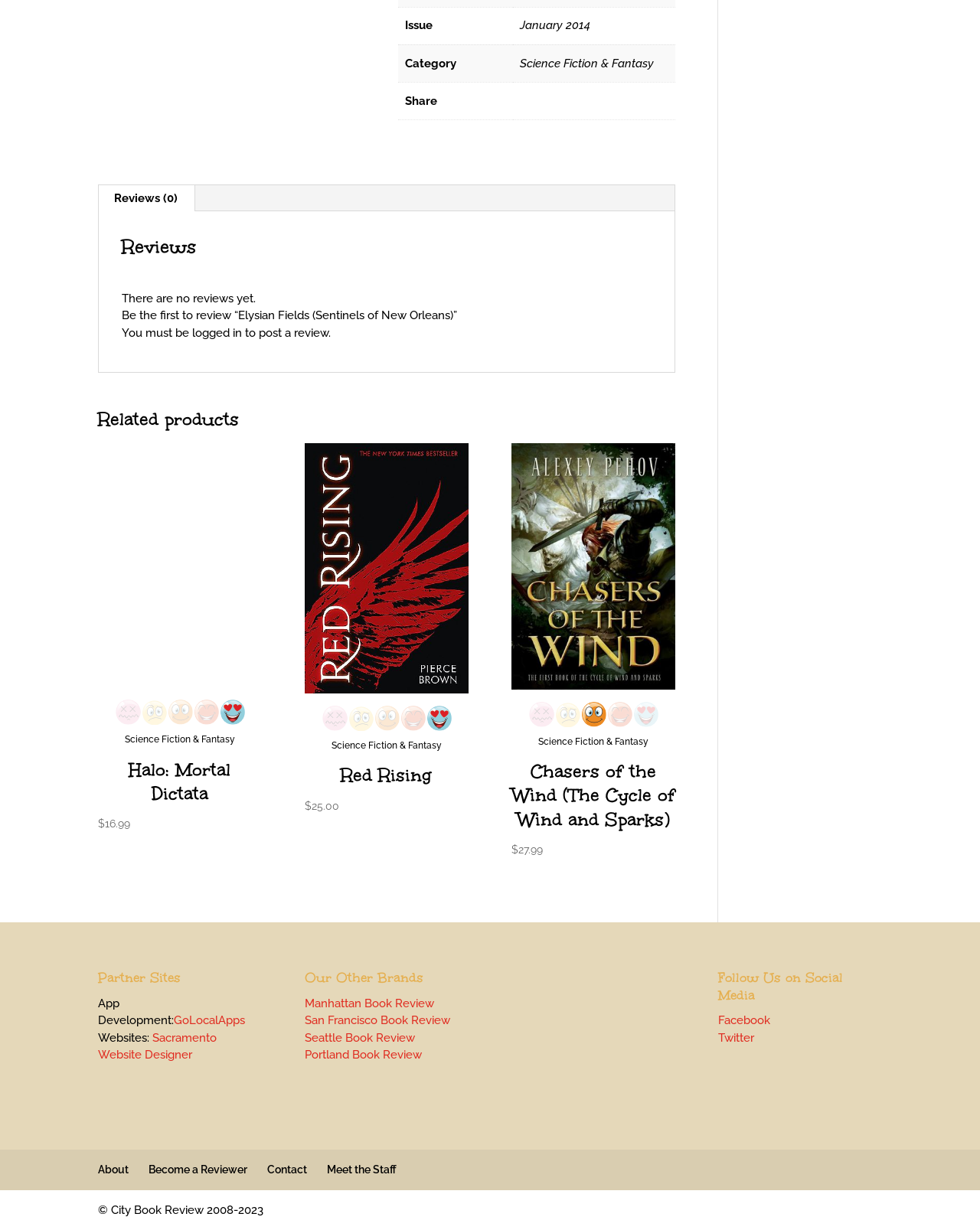What is the category of the book 'Red Rising'?
Analyze the image and provide a thorough answer to the question.

I found the category of the book 'Red Rising' by looking at the link next to the book title, which says 'Science Fiction & Fantasy'.